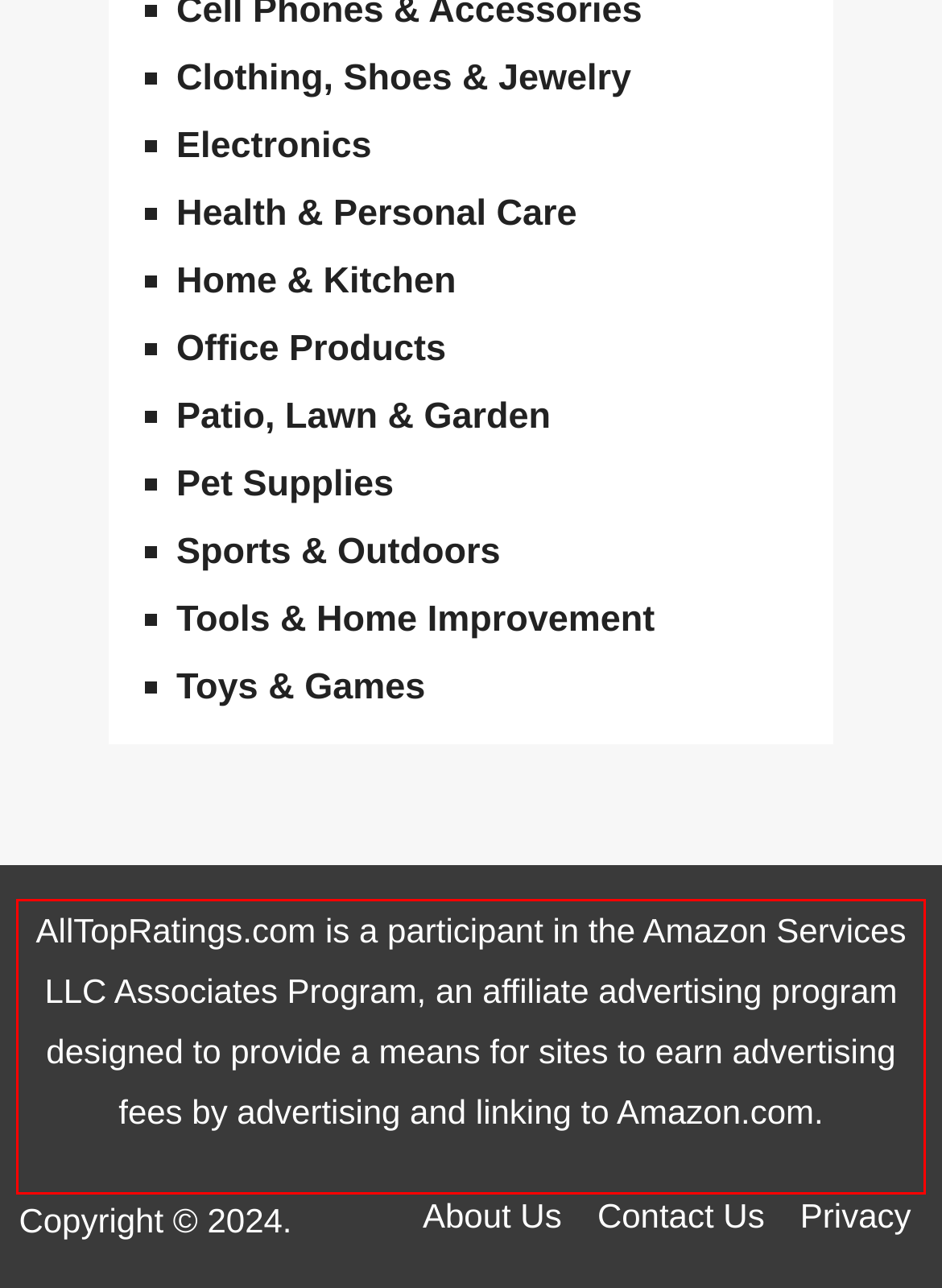You are provided with a screenshot of a webpage featuring a red rectangle bounding box. Extract the text content within this red bounding box using OCR.

AllTopRatings.com is a participant in the Amazon Services LLC Associates Program, an affiliate advertising program designed to provide a means for sites to earn advertising fees by advertising and linking to Amazon.com.